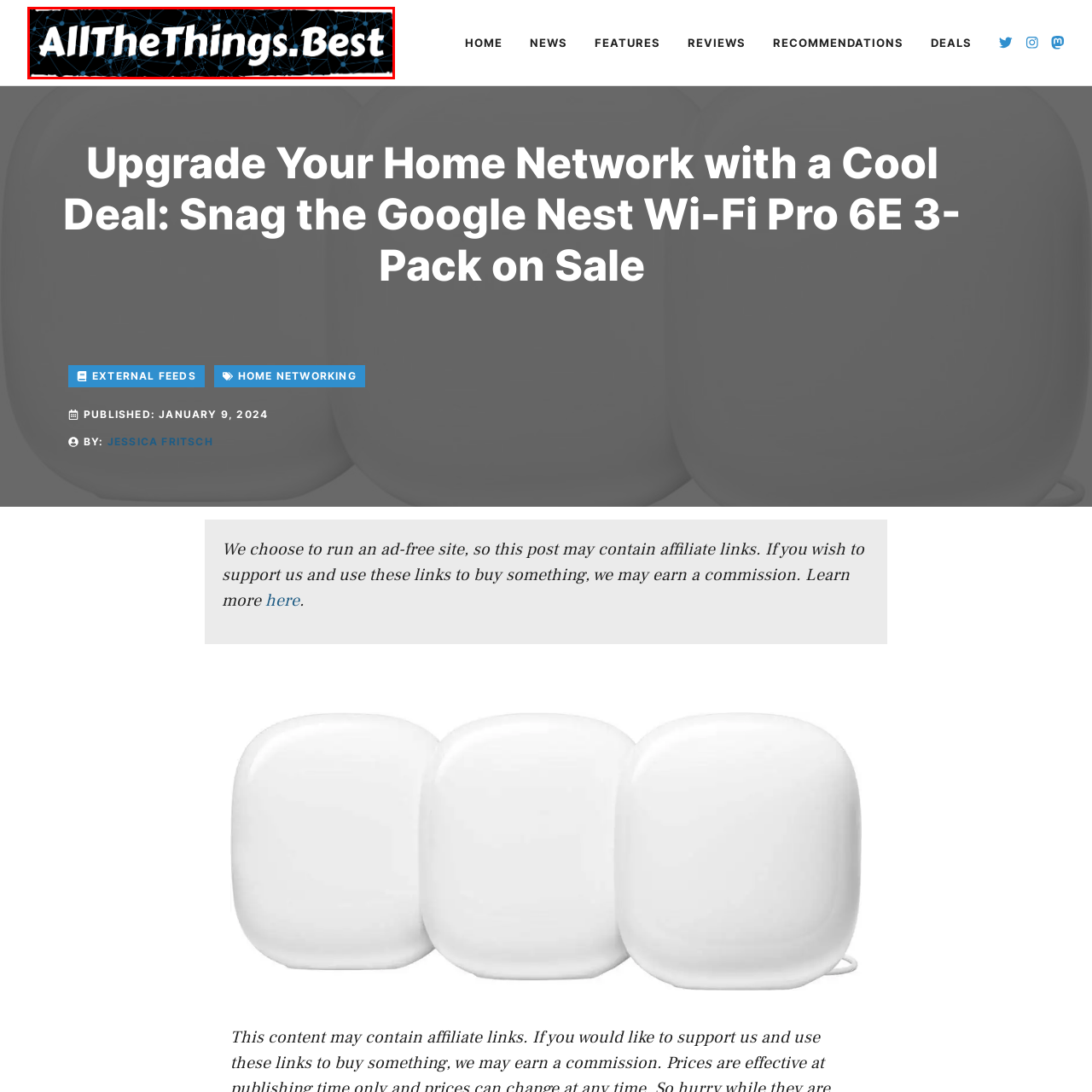What is the focus of the website?
Study the image highlighted with a red bounding box and respond to the question with a detailed answer.

The focus of the website is on technology and home networking products because the caption mentions that the site provides readers with valuable insights regarding these topics, and specifically mentions the Google Nest Wi-Fi Pro 6E 3-Pack as an example of a promoted product.